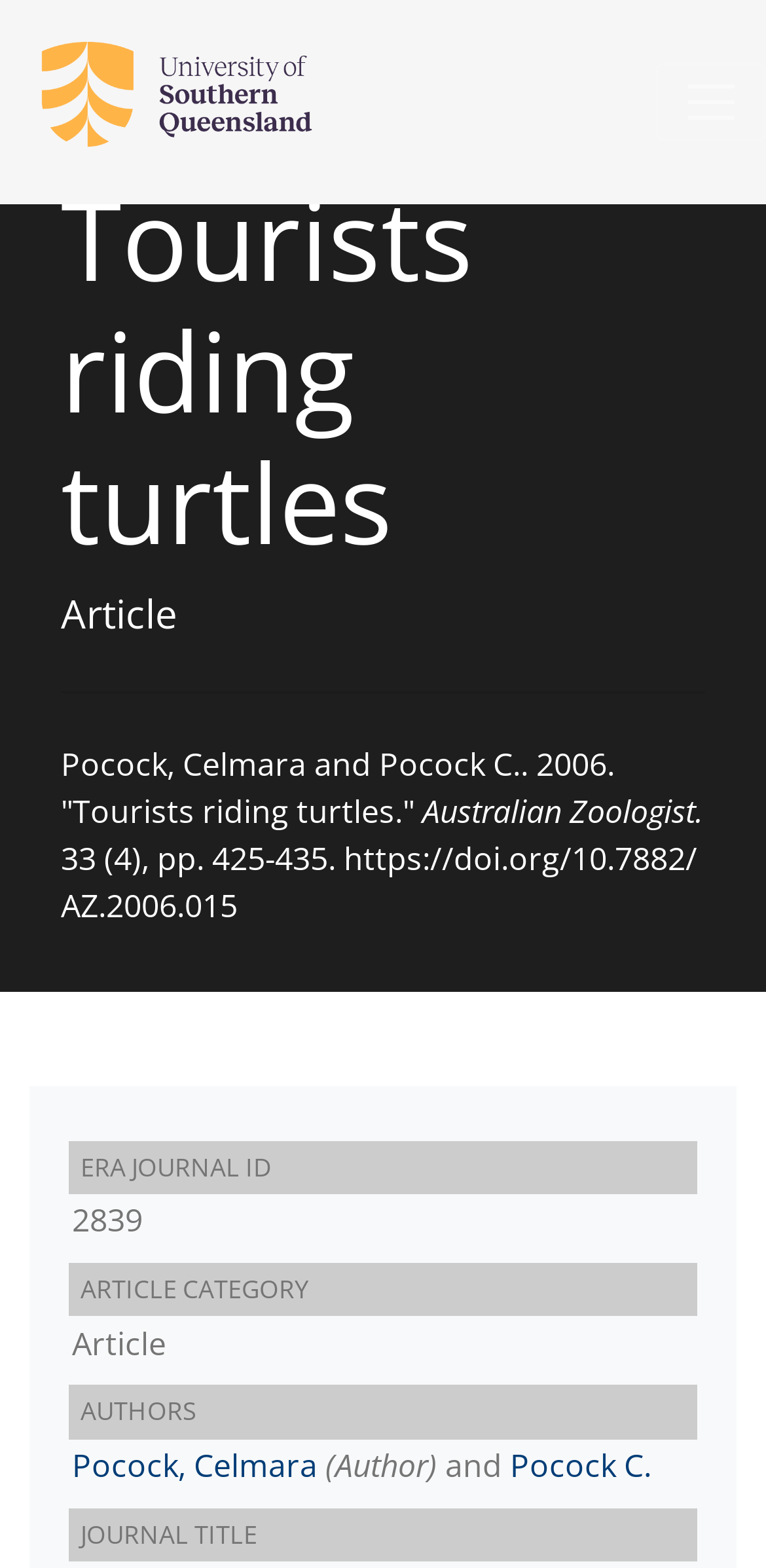Who are the authors of the article?
Using the visual information from the image, give a one-word or short-phrase answer.

Pocock, Celmara and Pocock C.